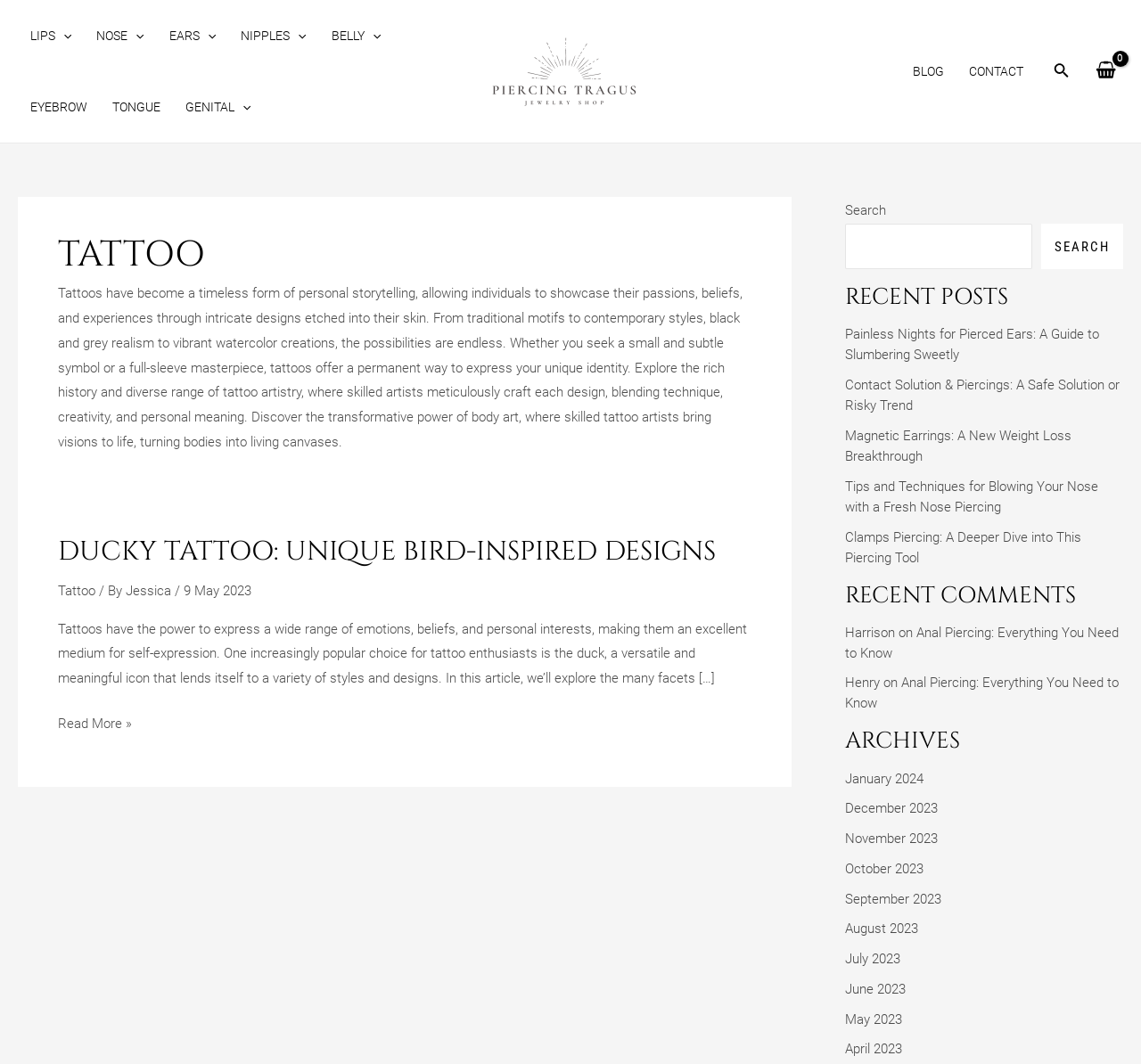How many recent posts are listed?
Respond to the question with a well-detailed and thorough answer.

I counted the number of link elements in the 'RECENT POSTS' section, and there are 5 of them, each corresponding to a recent post.